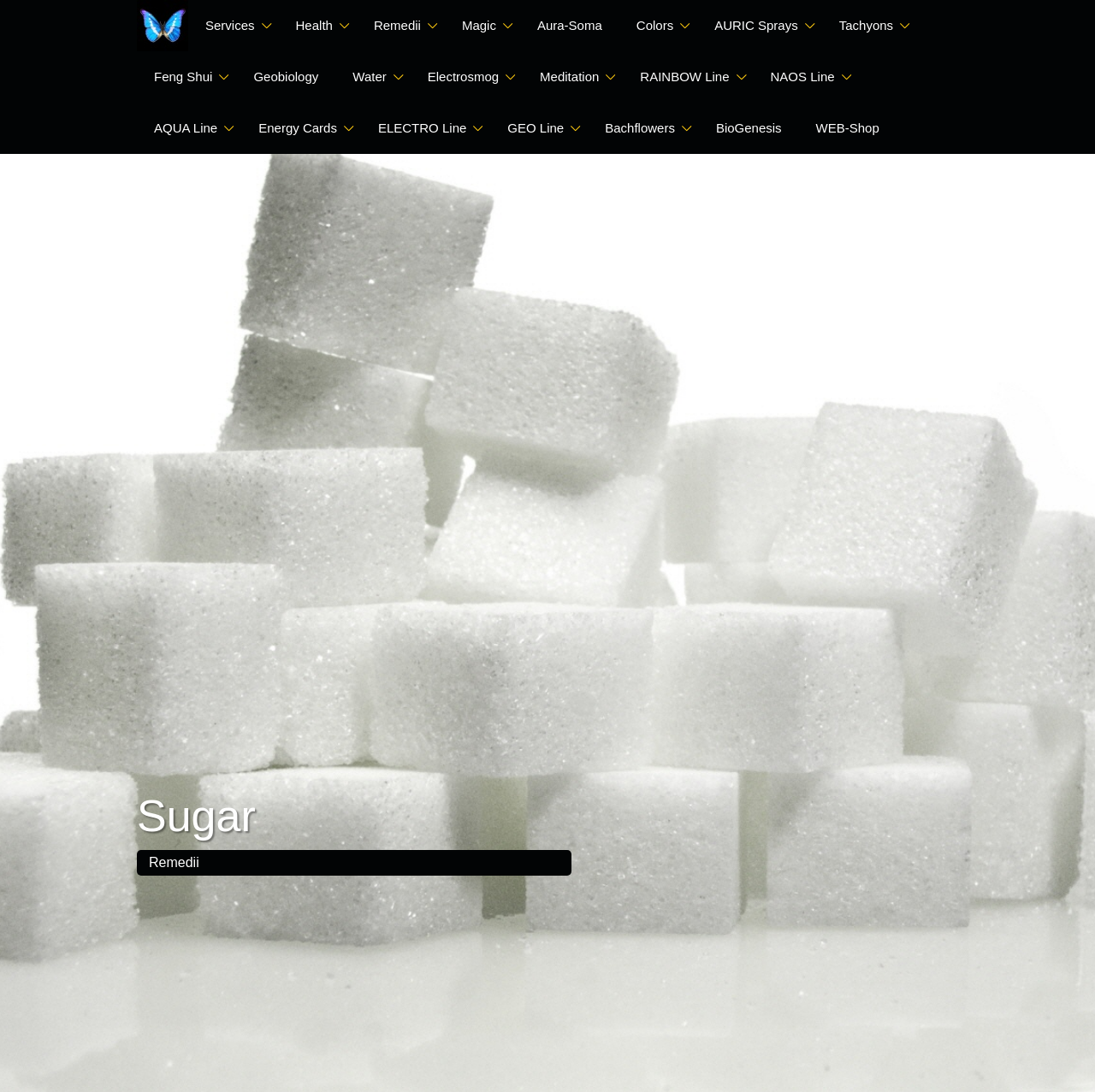By analyzing the image, answer the following question with a detailed response: What type of products are offered in the 'WEB-Shop'?

Based on the links provided on the webpage, it appears that the 'WEB-Shop' offers energy-related products, such as 'AURIC Sprays', 'Tachyons', and 'Energy Cards', which are all related to energy and spiritual wellness.